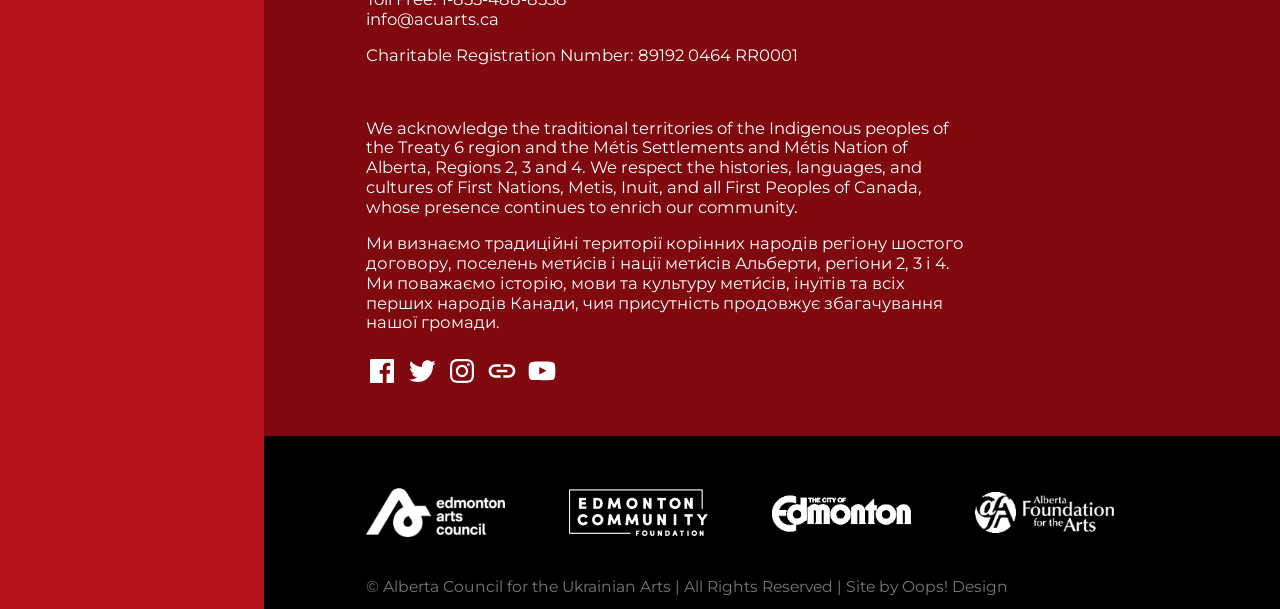What is the name of the design company that created the website?
Provide a concise answer using a single word or phrase based on the image.

Oops! Design